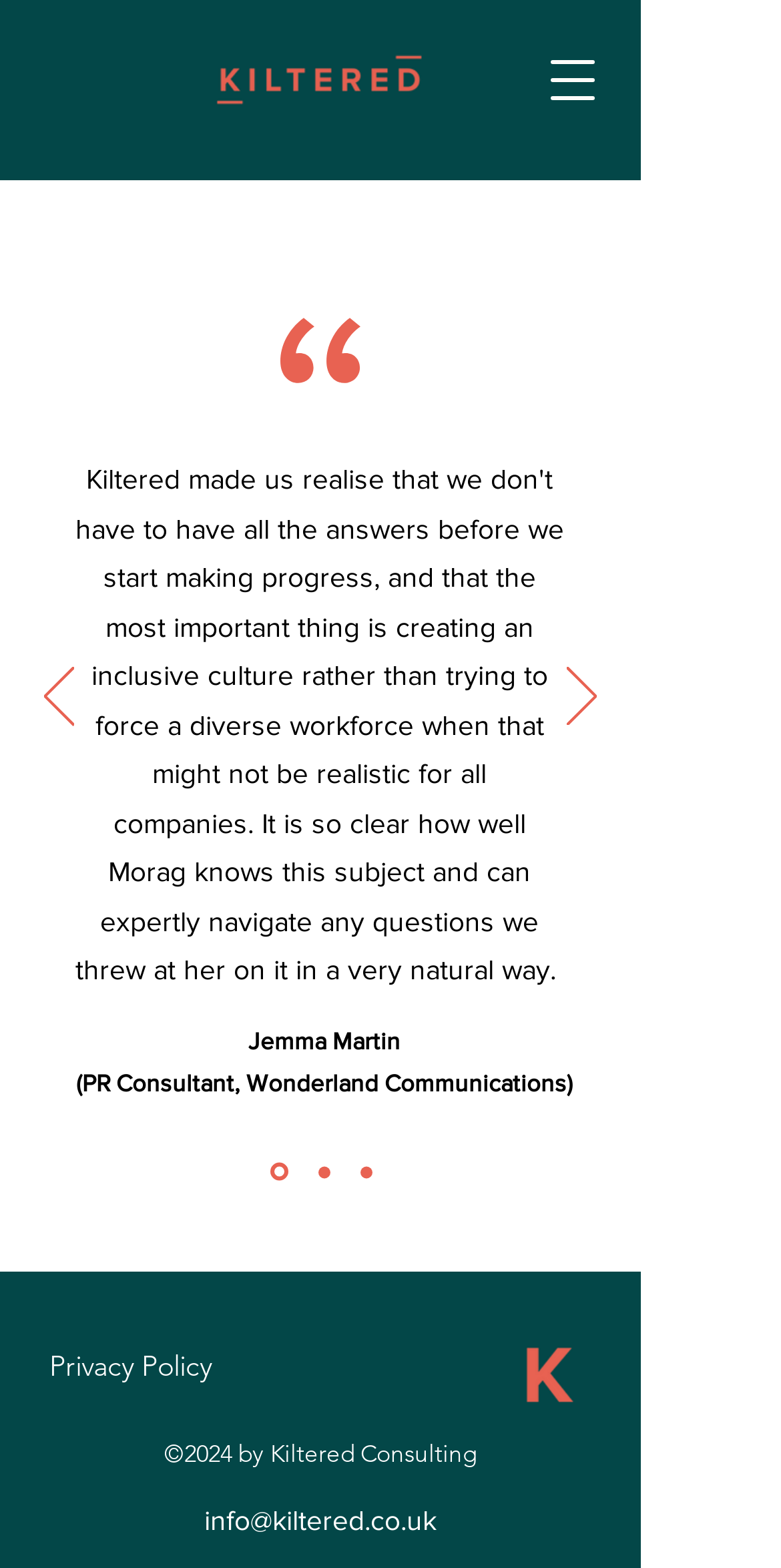Please locate the bounding box coordinates of the region I need to click to follow this instruction: "View previous testimonial".

[0.056, 0.426, 0.095, 0.467]